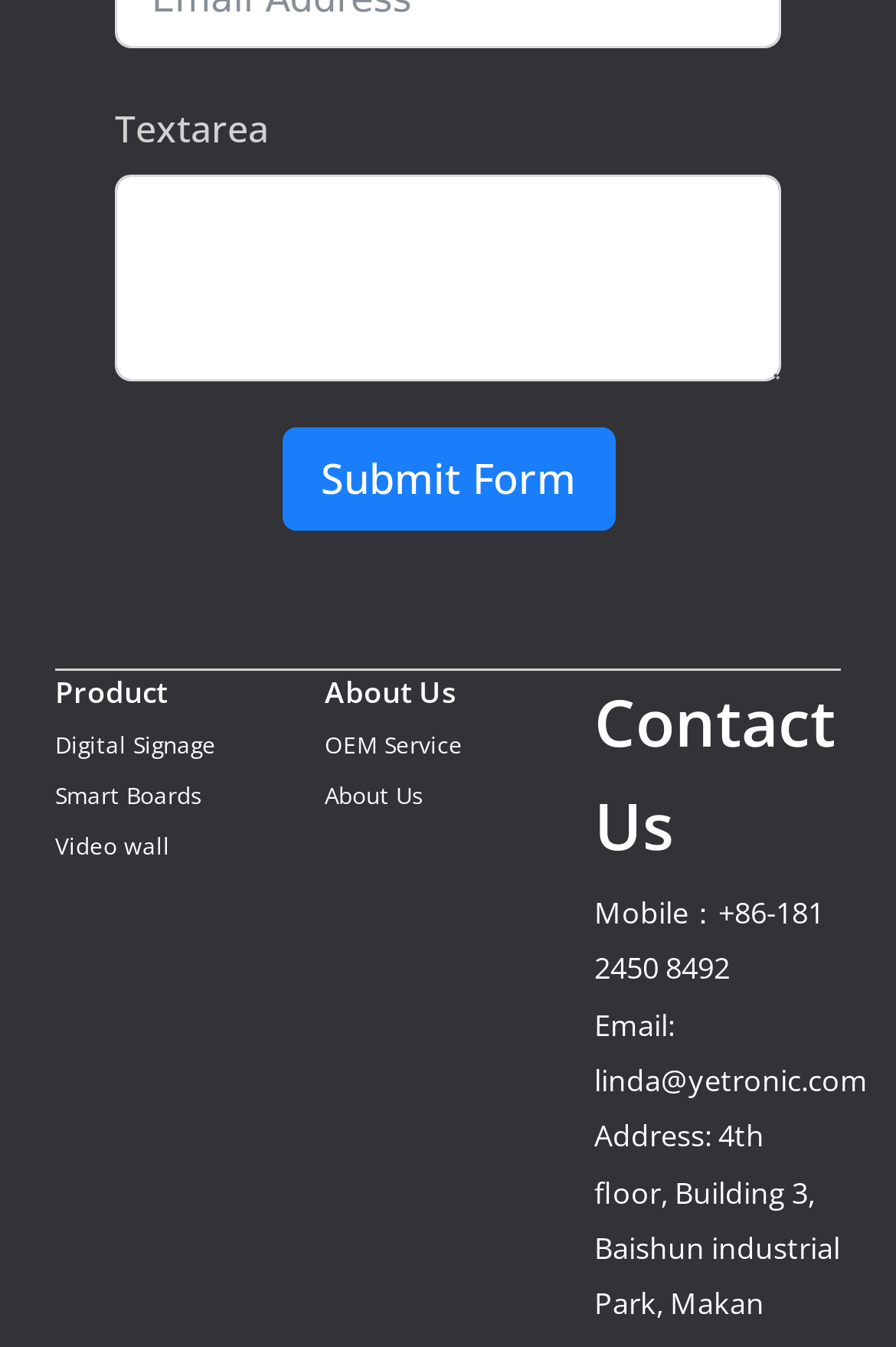Please find the bounding box coordinates of the element's region to be clicked to carry out this instruction: "Go to the Product page".

[0.062, 0.499, 0.337, 0.531]